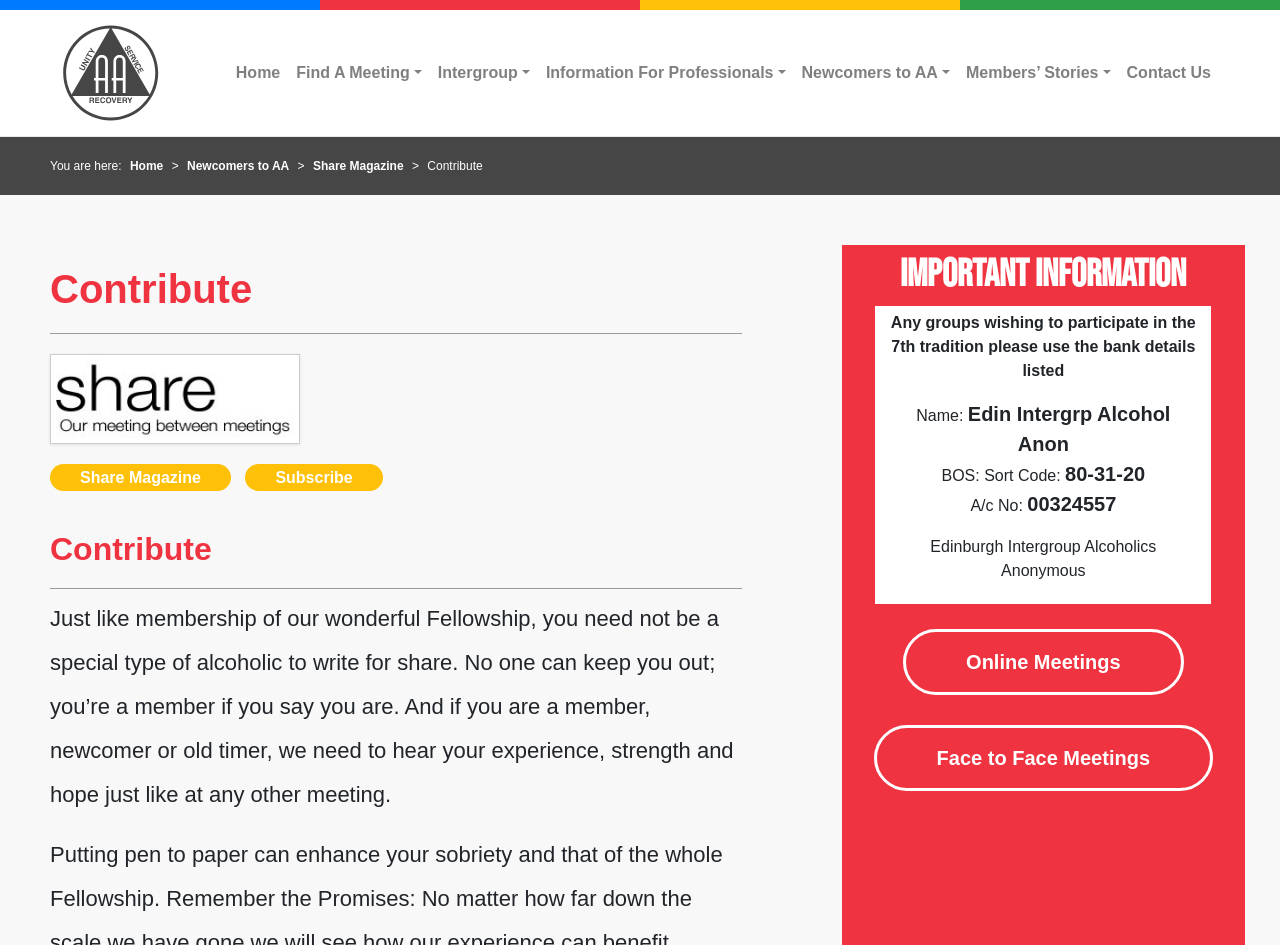Please determine the bounding box coordinates for the UI element described here. Use the format (top-left x, top-left y, bottom-right x, bottom-right y) with values bounded between 0 and 1: Members’ Stories

[0.748, 0.056, 0.874, 0.098]